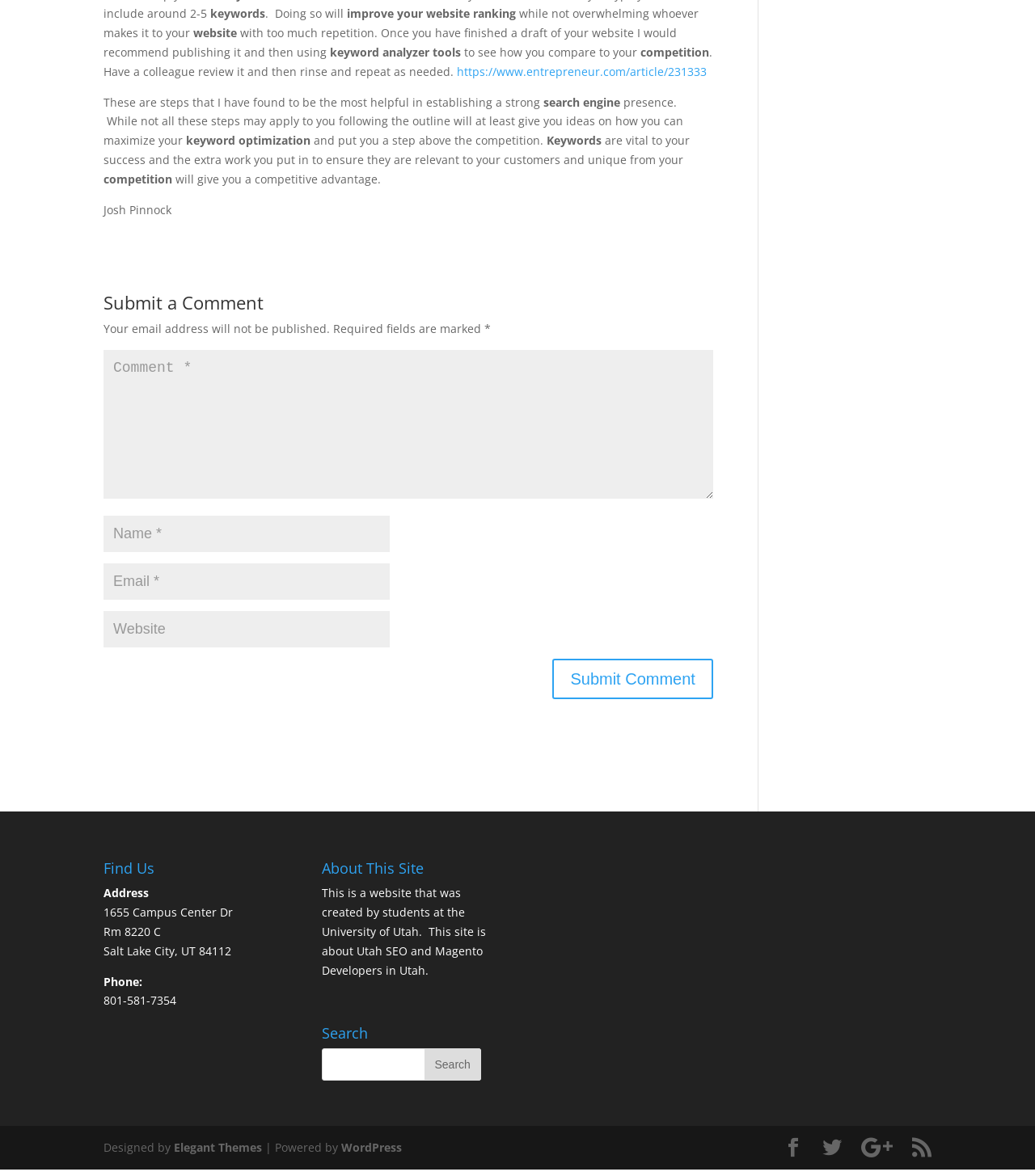Refer to the image and provide a thorough answer to this question:
What is the phone number of the office?

The phone number is provided in the 'Find Us' section, along with the address and other contact information.